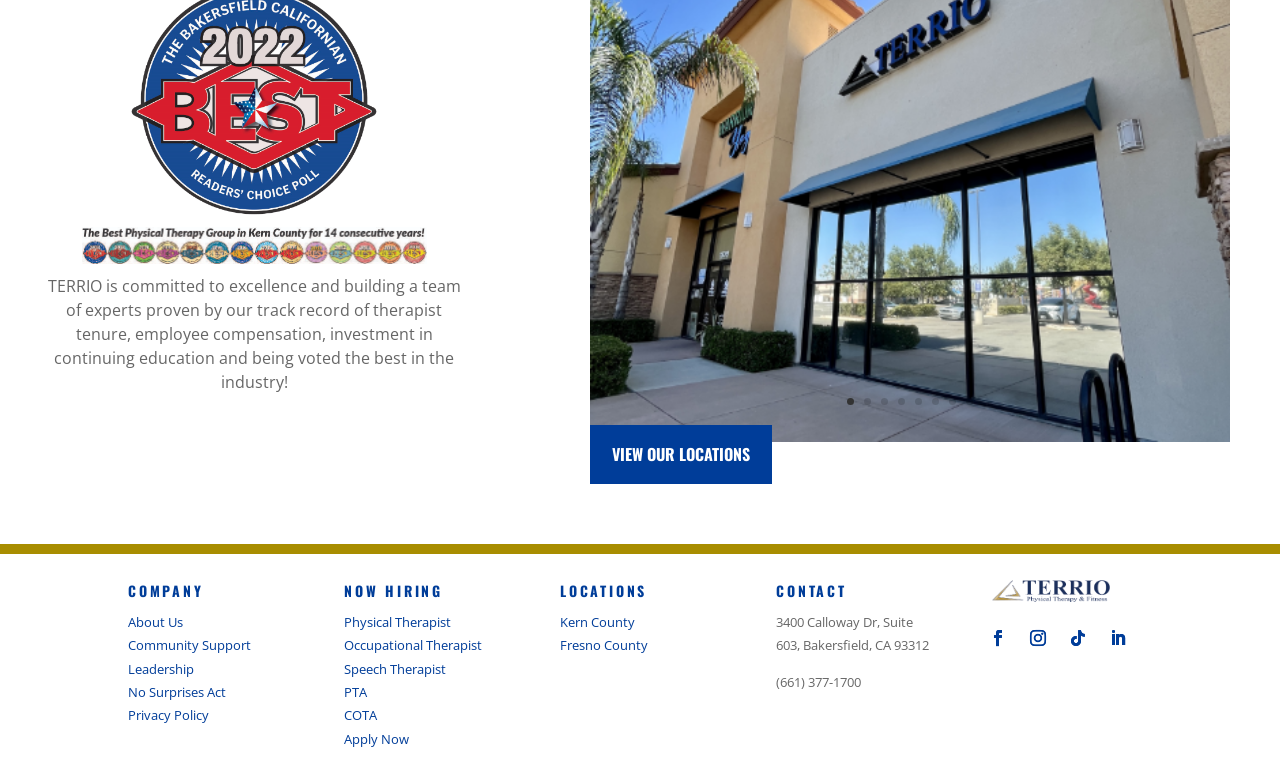What is the address of the company?
Identify the answer in the screenshot and reply with a single word or phrase.

3400 Calloway Dr, Suite 603, Bakersfield, CA 93312